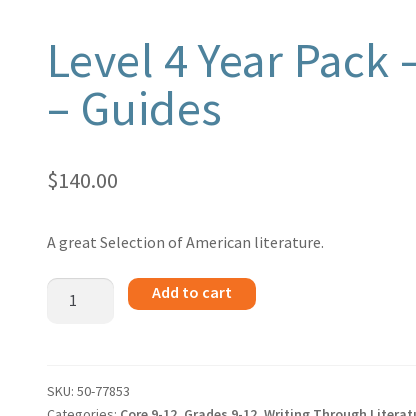What is the category of the product?
Please provide a comprehensive answer based on the visual information in the image.

The categories associated with the product are mentioned below the product information, which are Core 9-12, Grades 9-12, and Writing Through Literature, suggesting that this product is targeted towards high school educators and students.